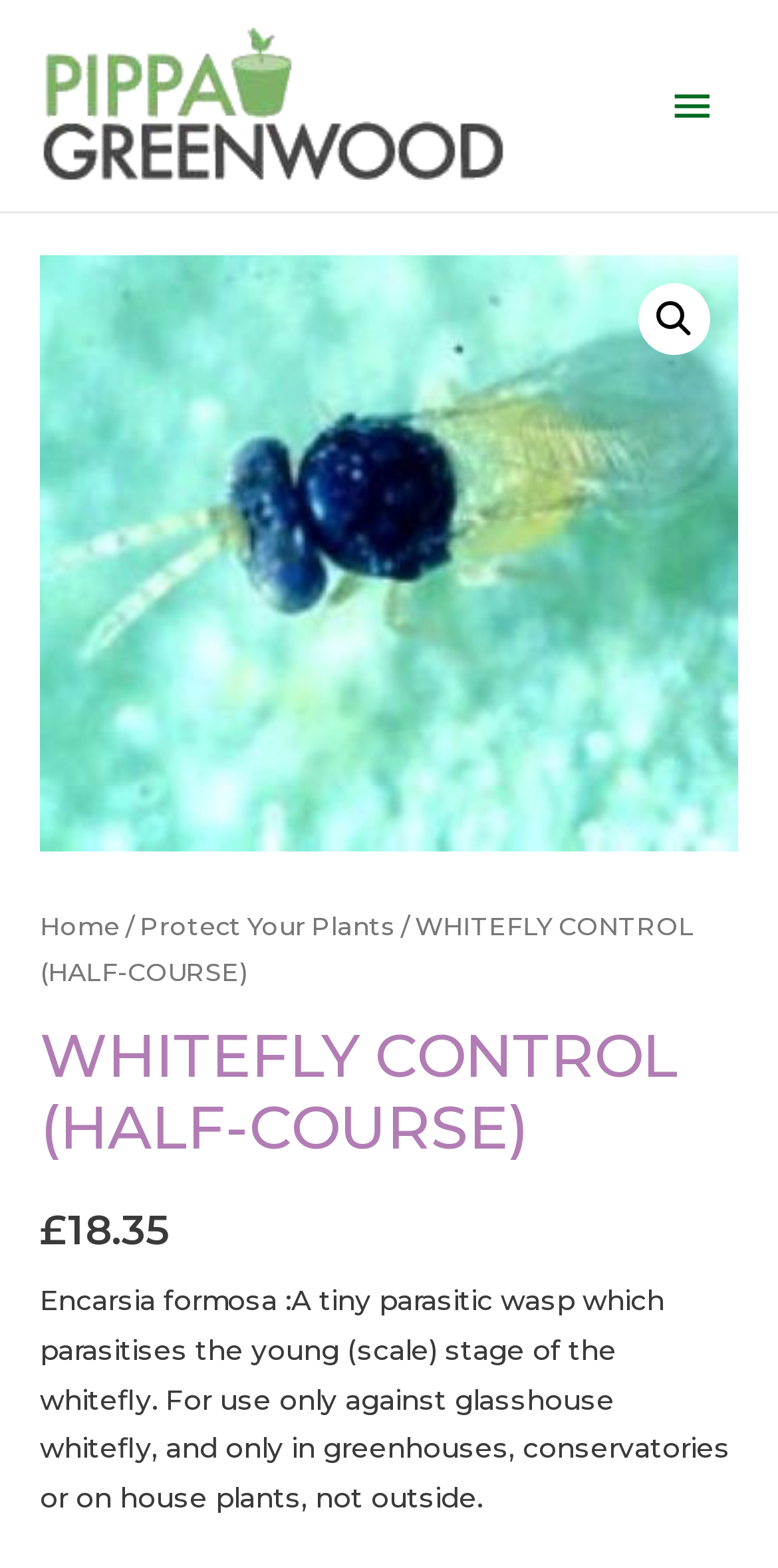Refer to the element description Main Menu and identify the corresponding bounding box in the screenshot. Format the coordinates as (top-left x, top-left y, bottom-right x, bottom-right y) with values in the range of 0 to 1.

[0.83, 0.037, 0.949, 0.099]